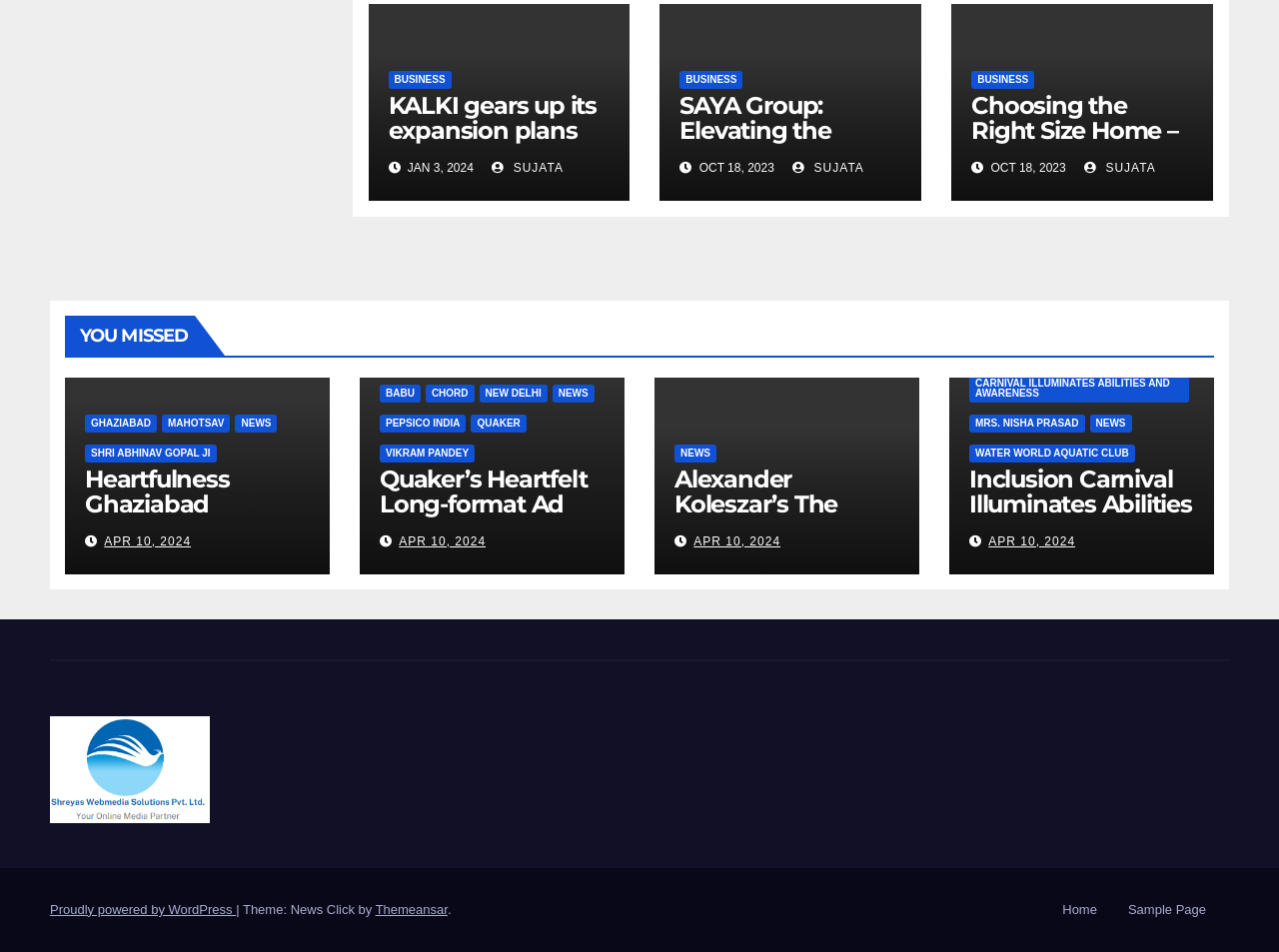Please respond to the question with a concise word or phrase:
What is the name of the author of the article 'Quaker’s Heartfelt Long-format Ad Film Strikes a Chord'?

SUJATA